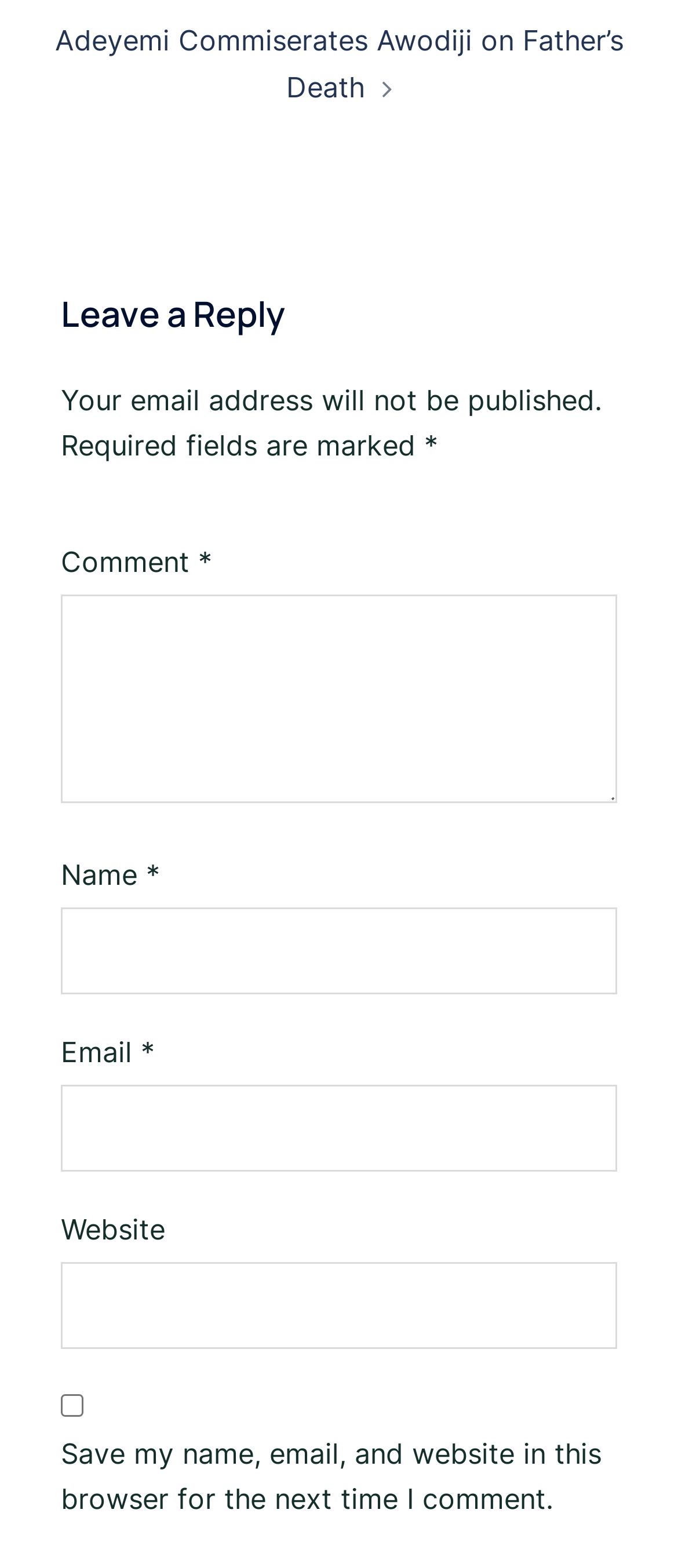Answer the question with a brief word or phrase:
What is the purpose of the 'Name' and 'Email' text boxes?

Input user information